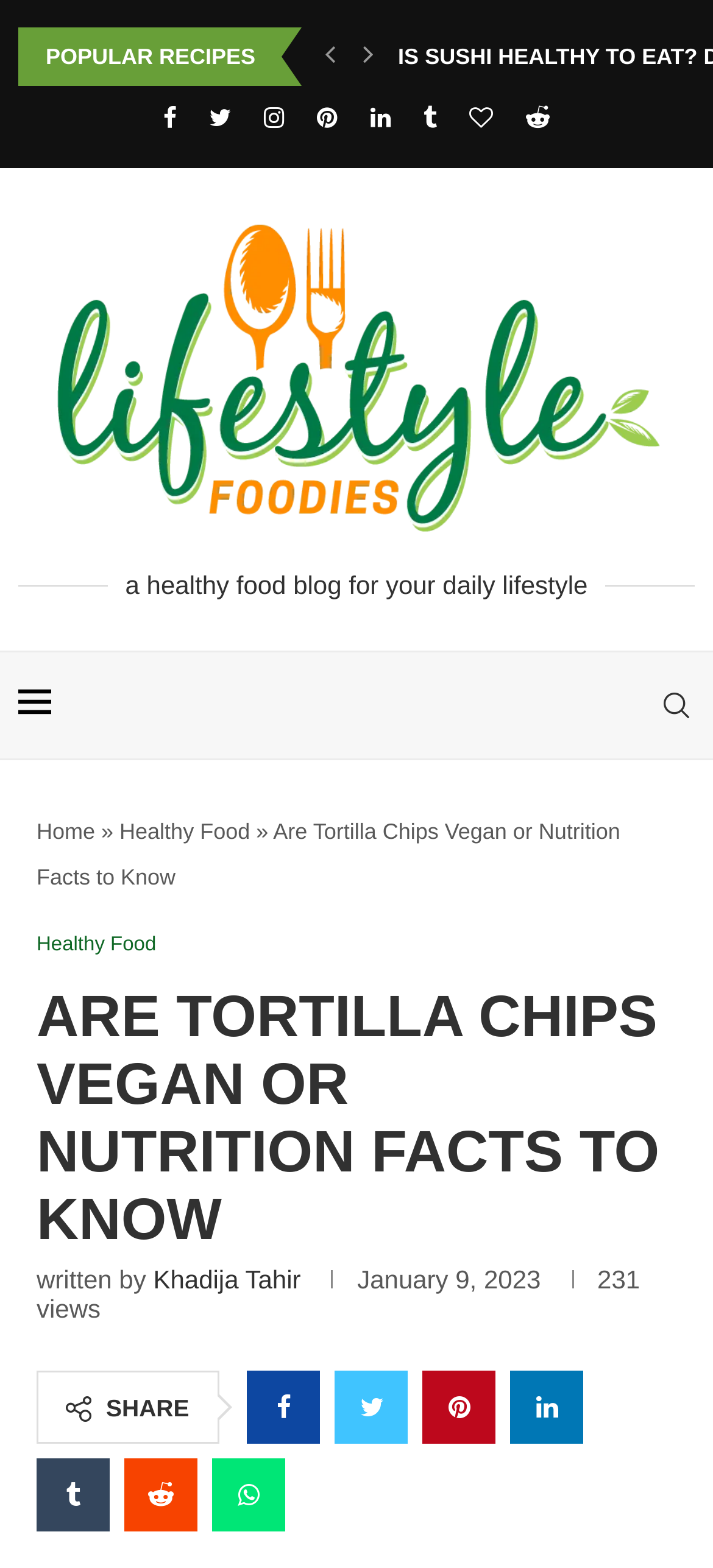What is the name of the blog?
Please look at the screenshot and answer in one word or a short phrase.

Lifestyle Foodies